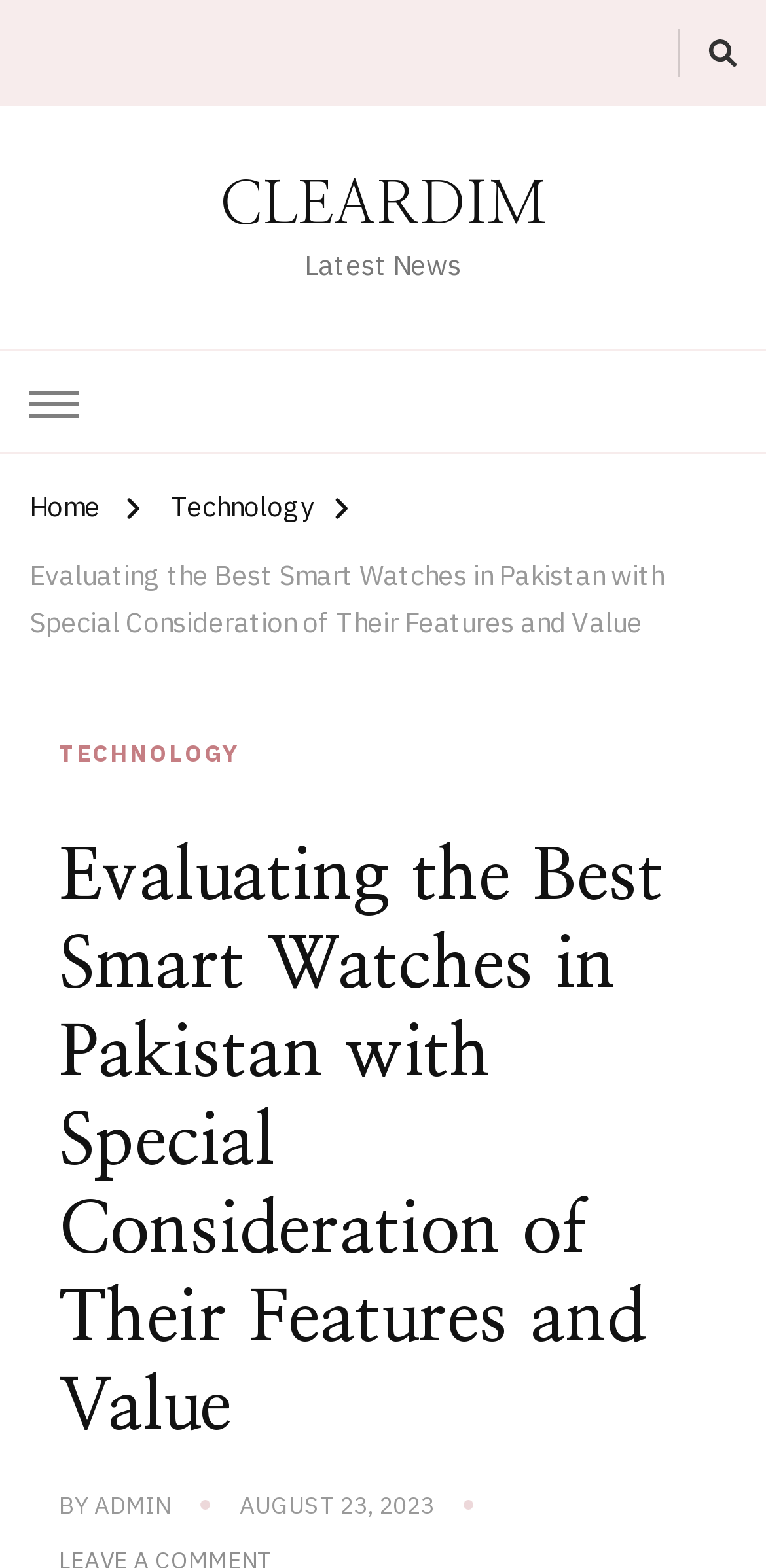Provide a brief response to the question below using one word or phrase:
What is the category of the article?

Technology